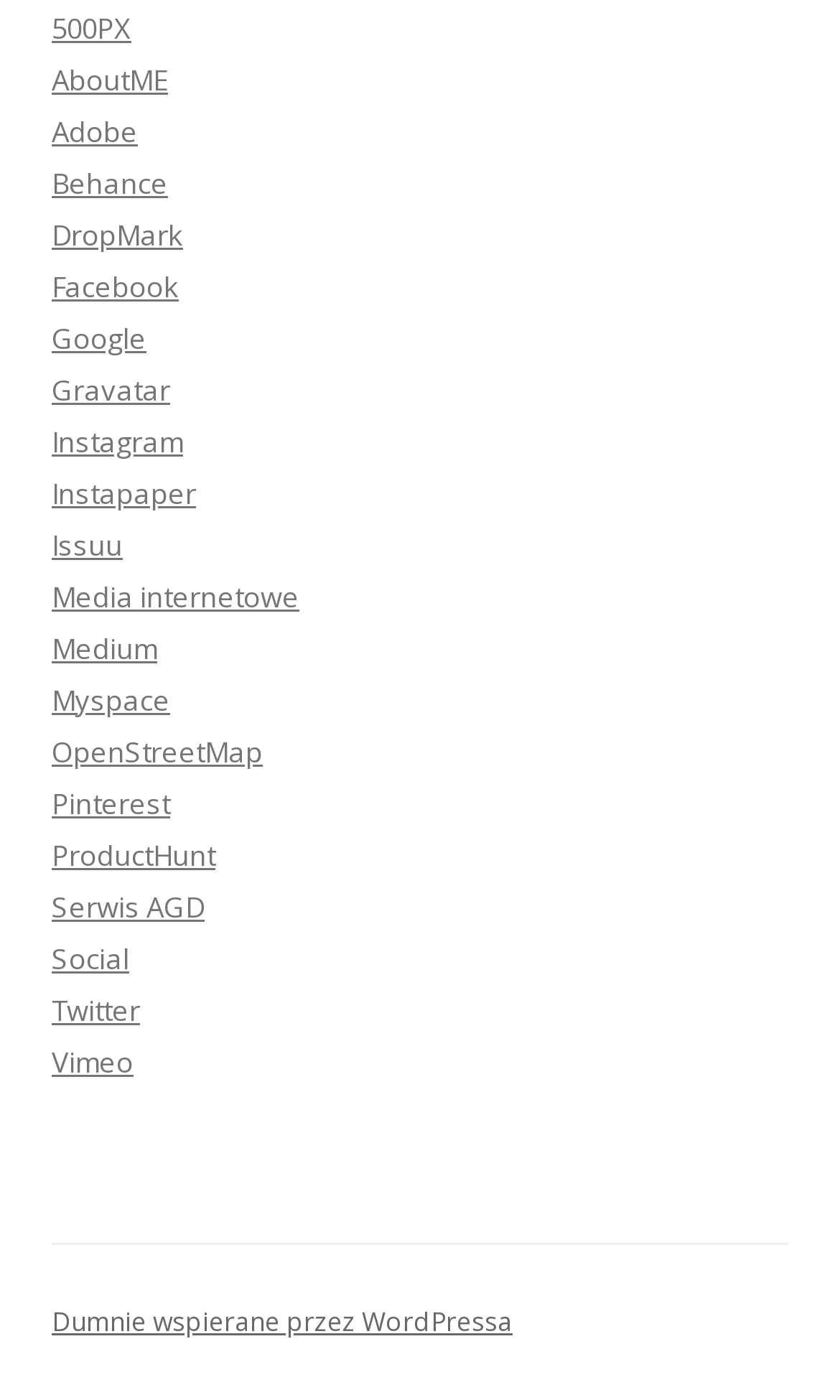Please specify the bounding box coordinates for the clickable region that will help you carry out the instruction: "Search for something".

None